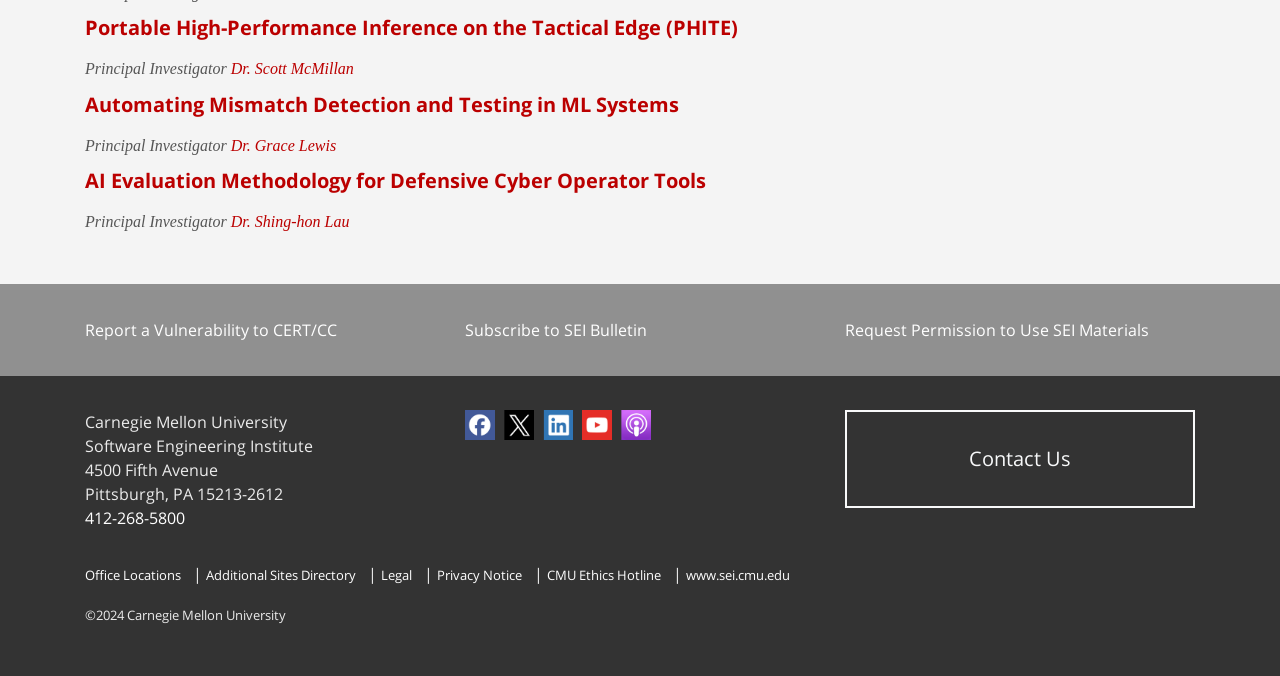Please identify the coordinates of the bounding box for the clickable region that will accomplish this instruction: "Report a vulnerability to CERT/CC".

[0.066, 0.472, 0.263, 0.504]